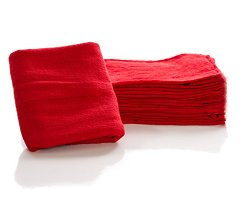What is the size of the commercial-grade towels?
Based on the content of the image, thoroughly explain and answer the question.

The caption specifically states that the commercial-grade towels measure 14x14 inches, which is an important detail for their effective use in automotive environments.